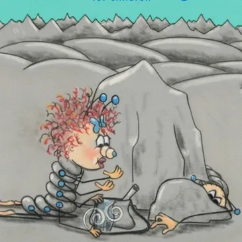What is the character wearing?
Based on the image, answer the question with as much detail as possible.

According to the caption, the character is wearing a 'striped outfit that resembles a caterpillar', which suggests that the character's attire is striped and has a caterpillar-like design.